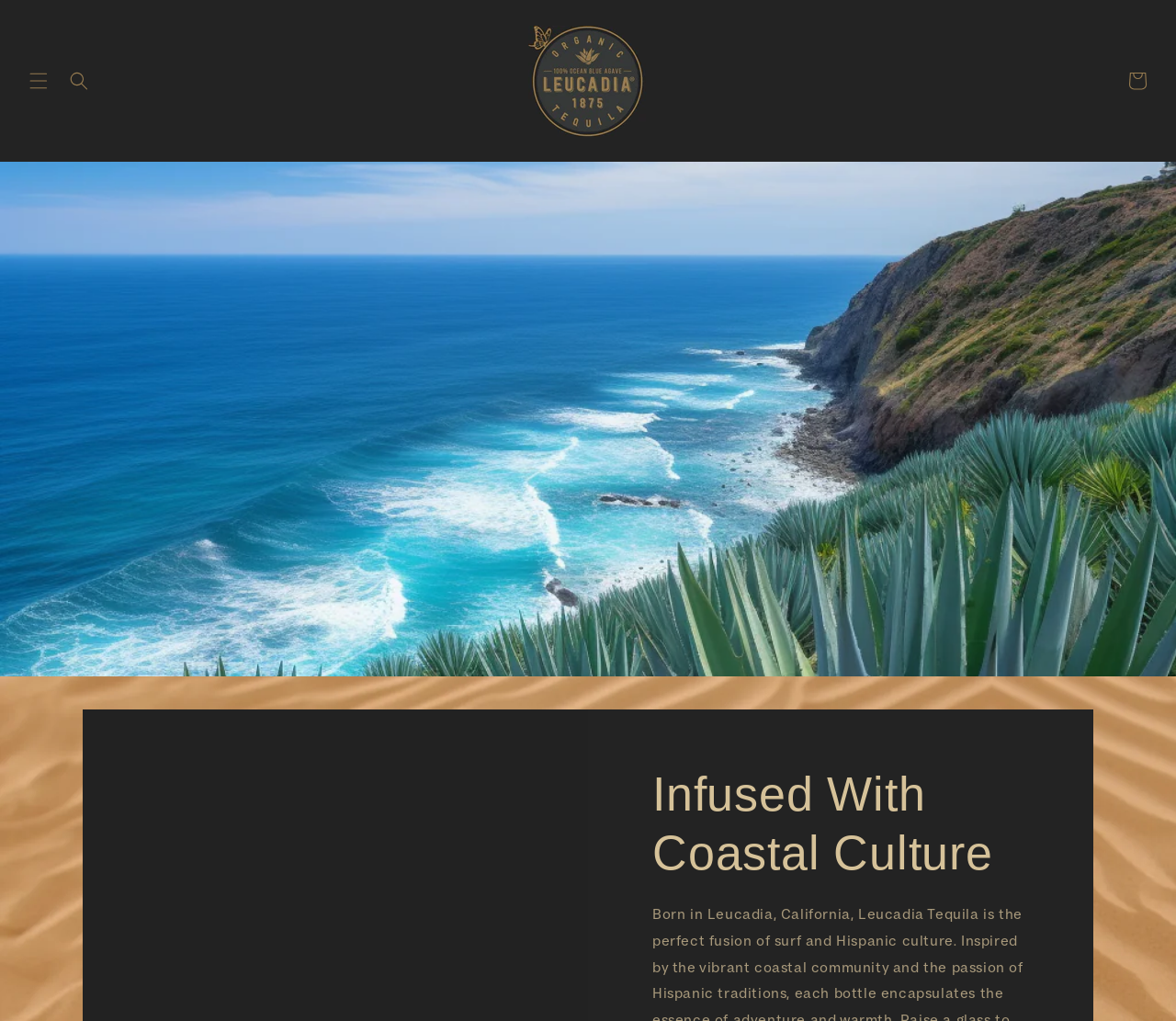Give a short answer using one word or phrase for the question:
What is the purpose of the button with the text 'Menu'?

To open a menu